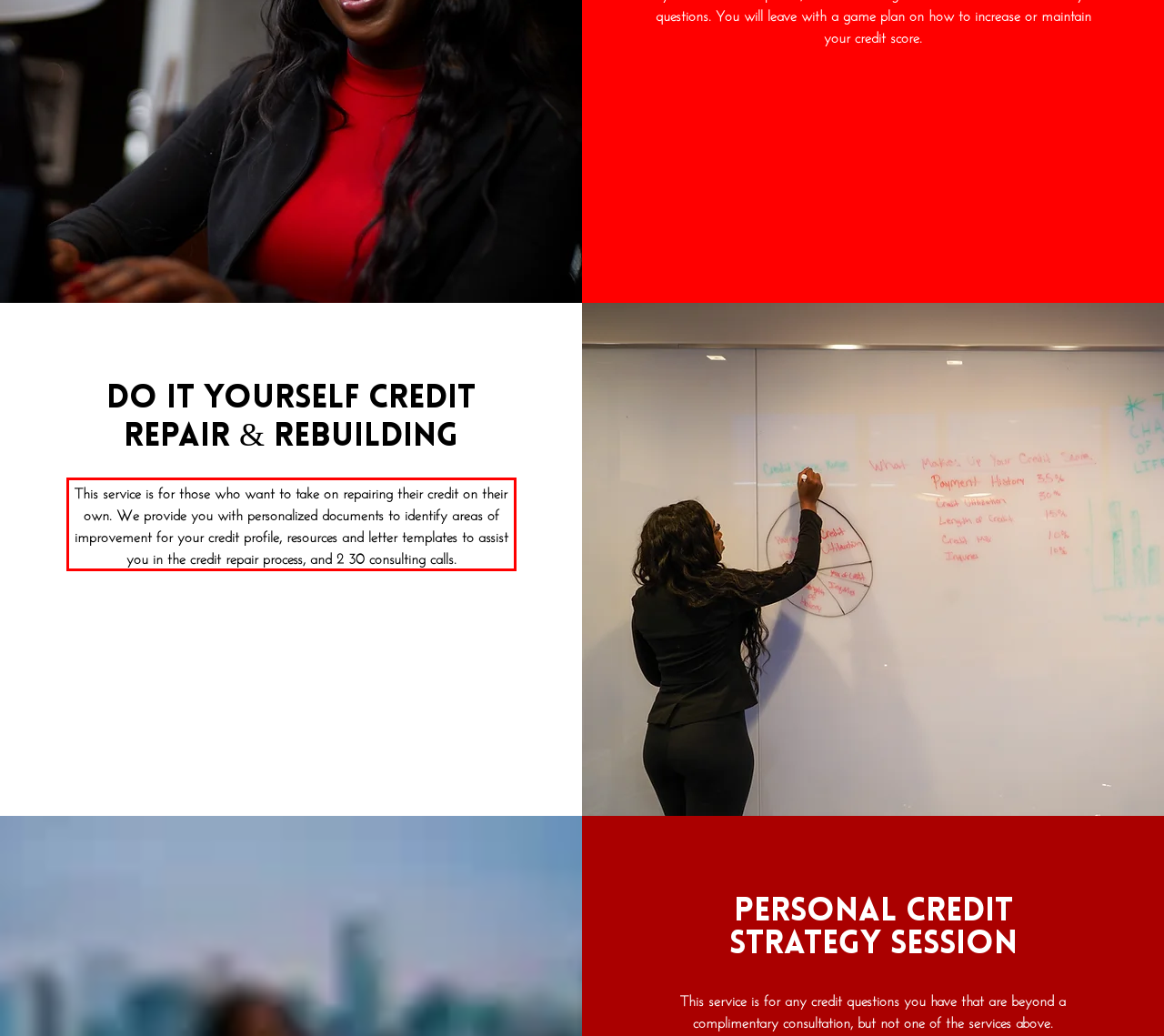With the given screenshot of a webpage, locate the red rectangle bounding box and extract the text content using OCR.

This service is for those who want to take on repairing their credit on their own. We provide you with personalized documents to identify areas of improvement for your credit profile, resources and letter templates to assist you in the credit repair process, and 2 30 consulting calls.